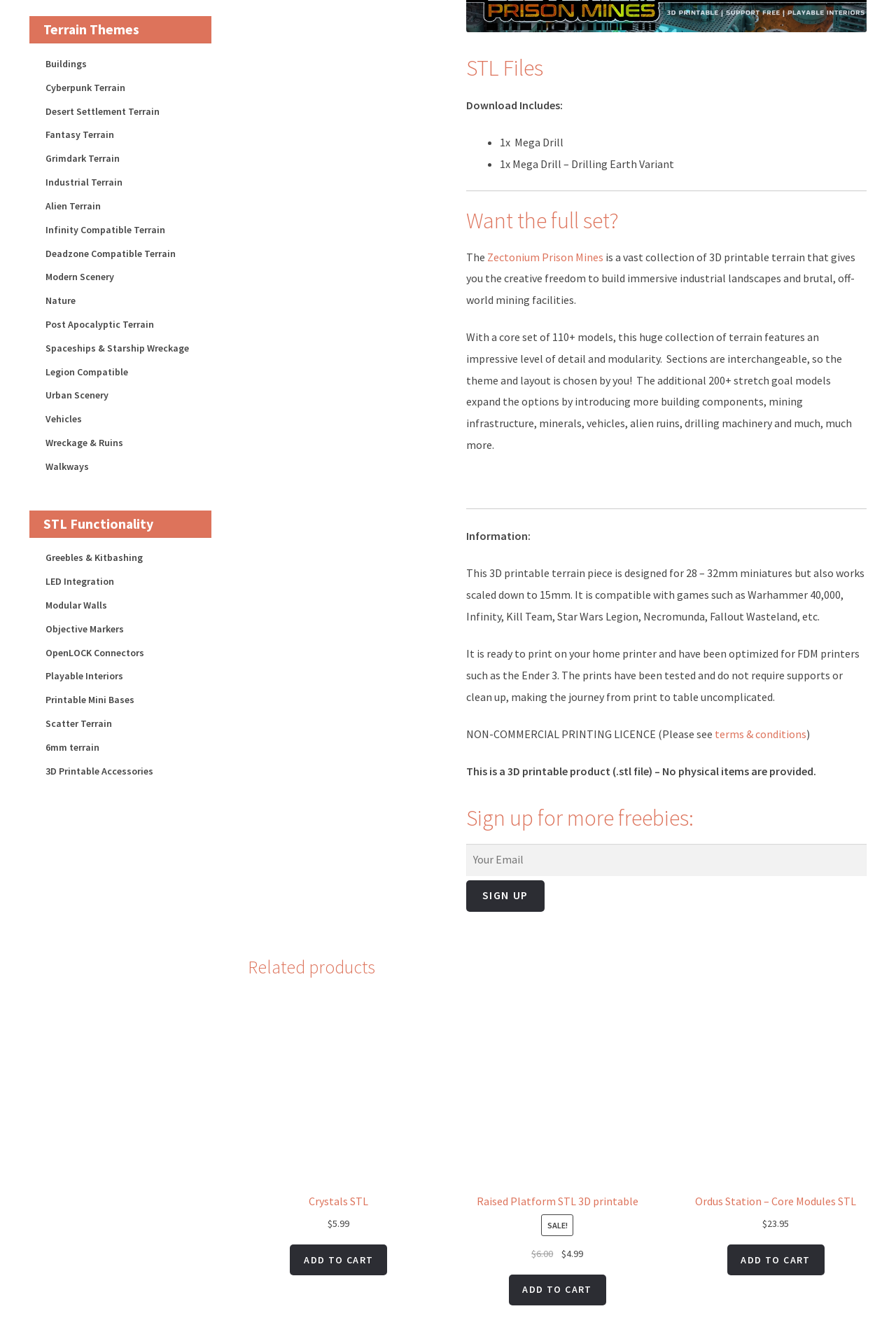Please identify the bounding box coordinates of the clickable area that will allow you to execute the instruction: "Click the 'Buildings' link".

[0.05, 0.043, 0.096, 0.053]